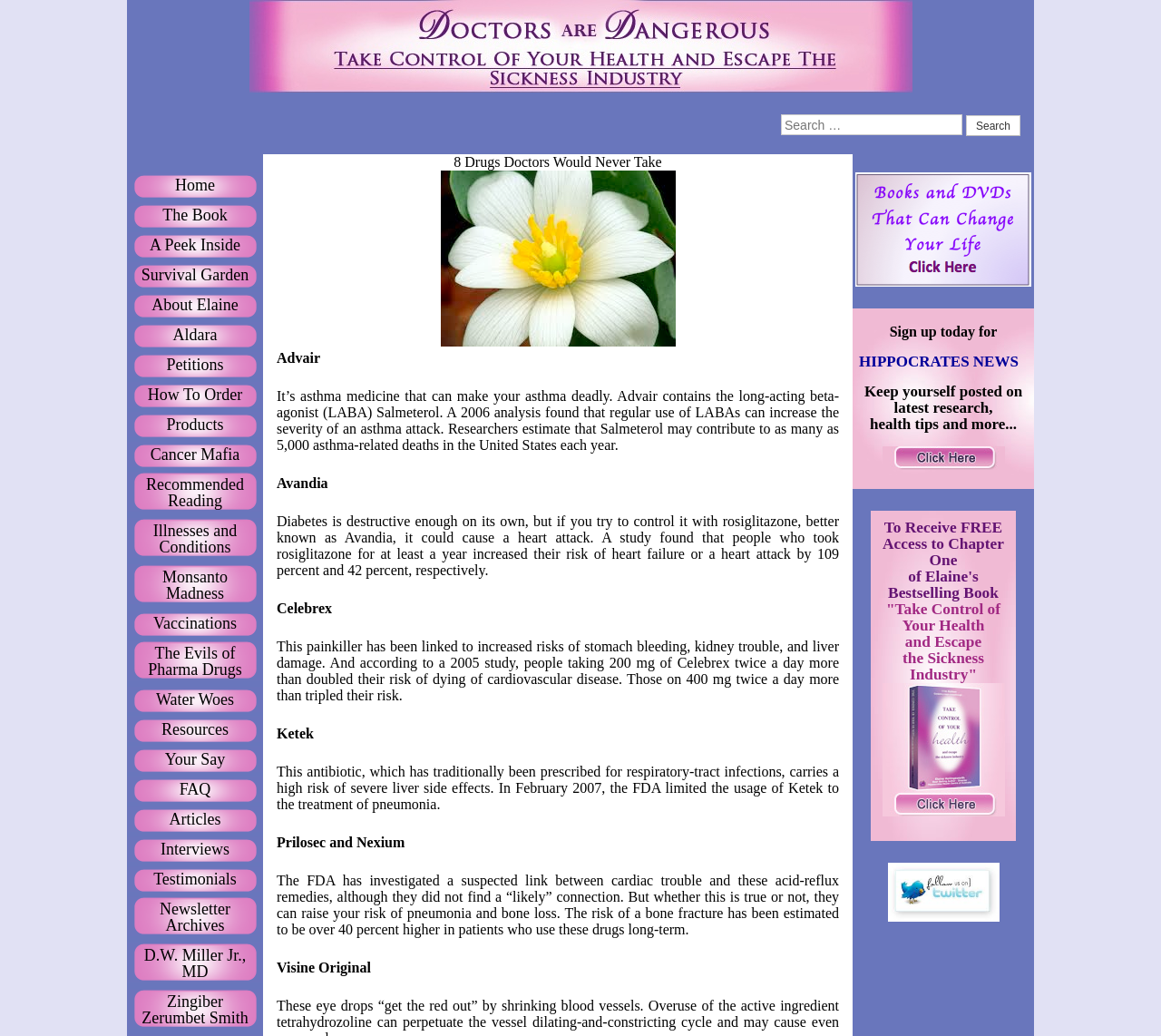Please locate the bounding box coordinates for the element that should be clicked to achieve the following instruction: "View all recent columns". Ensure the coordinates are given as four float numbers between 0 and 1, i.e., [left, top, right, bottom].

None